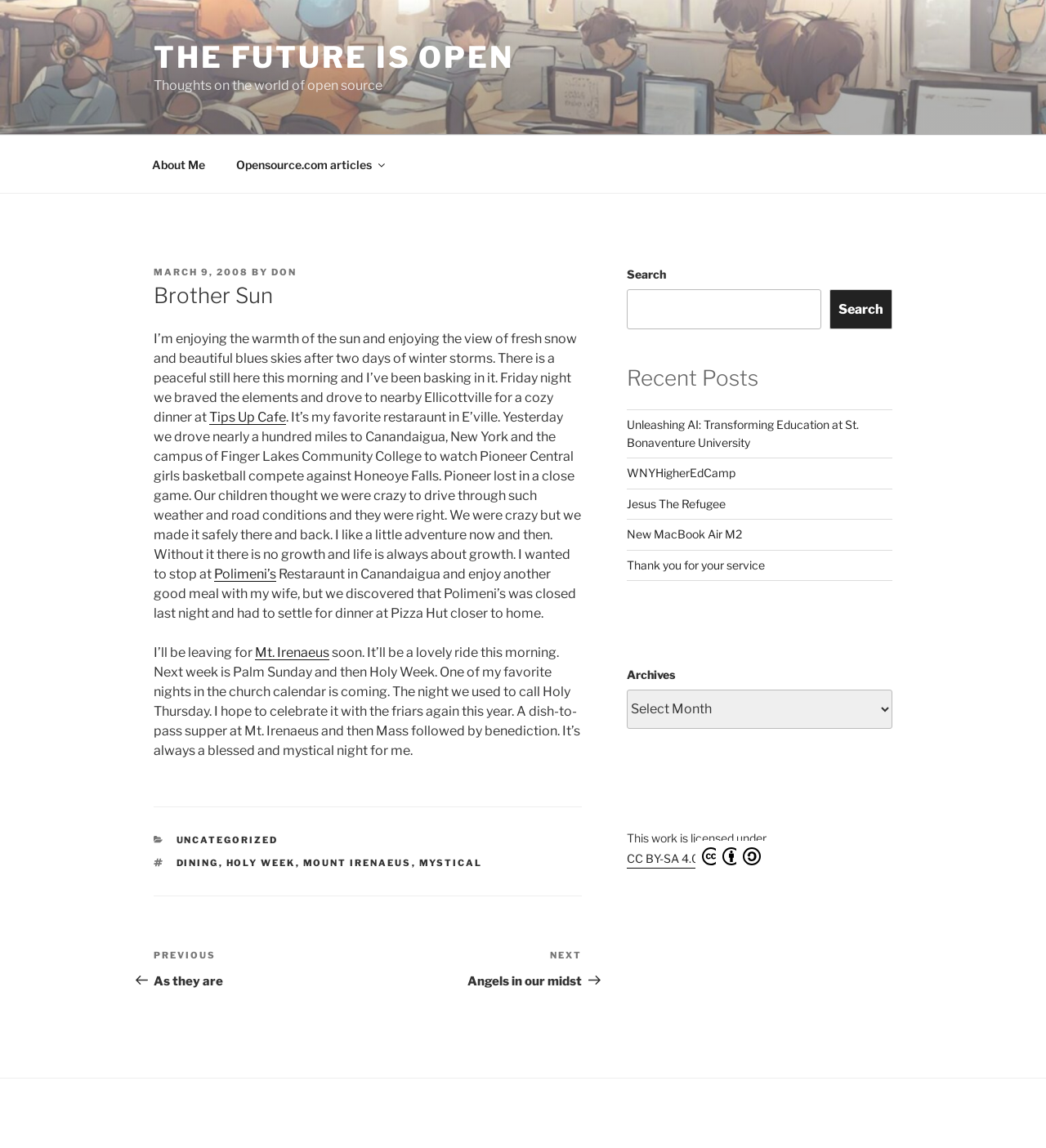What is the author's favorite restaurant in E'ville?
Answer the question with a thorough and detailed explanation.

The author mentions in the article that 'It’s my favorite restaraunt in E’ville.' when talking about Tips Up Cafe.